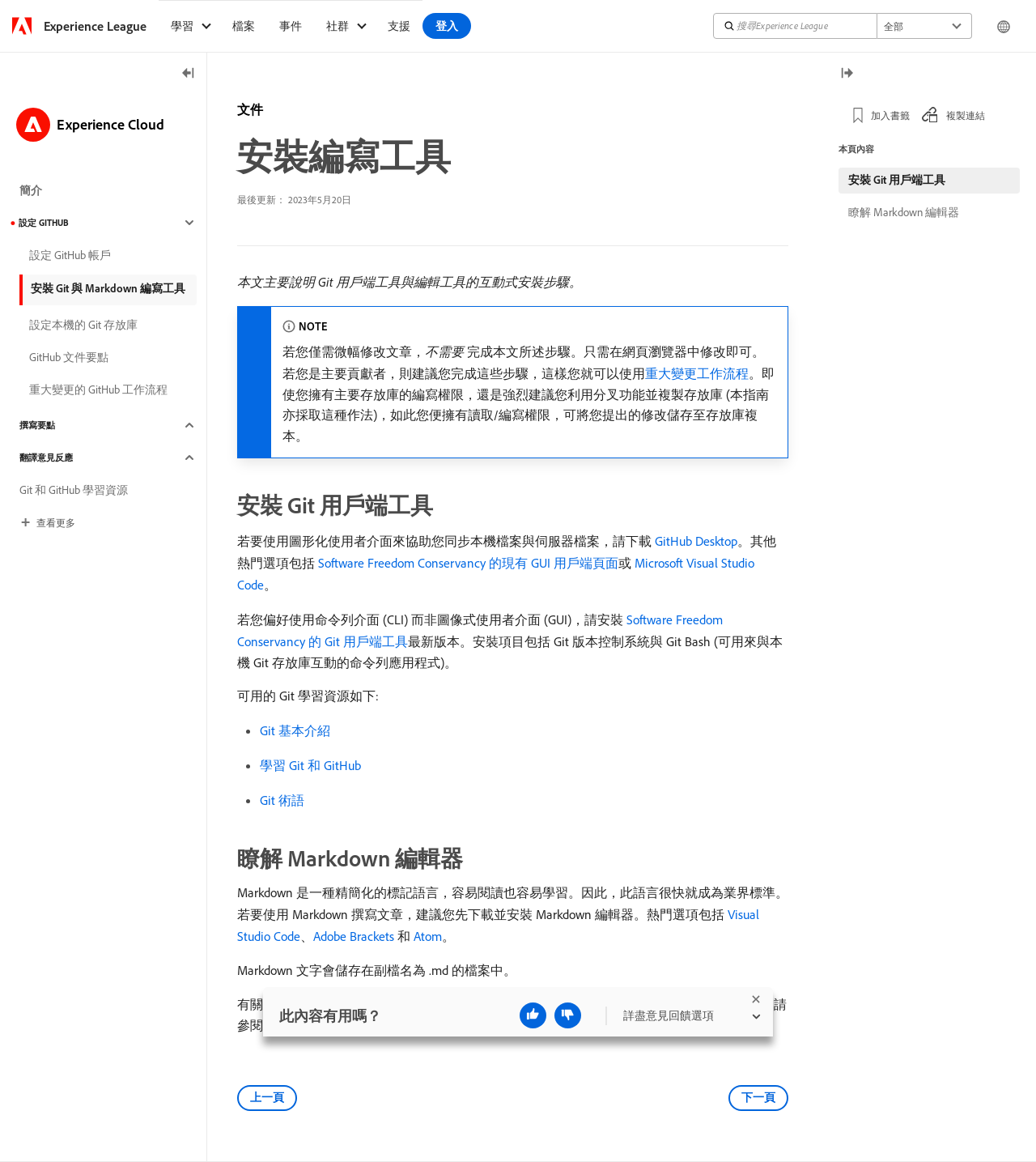Specify the bounding box coordinates of the area that needs to be clicked to achieve the following instruction: "Click the '登入' button".

[0.408, 0.011, 0.455, 0.034]